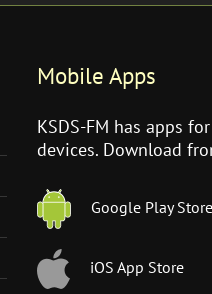Kindly respond to the following question with a single word or a brief phrase: 
What are the two platforms for which KSDS-FM has developed mobile apps?

Android and iOS